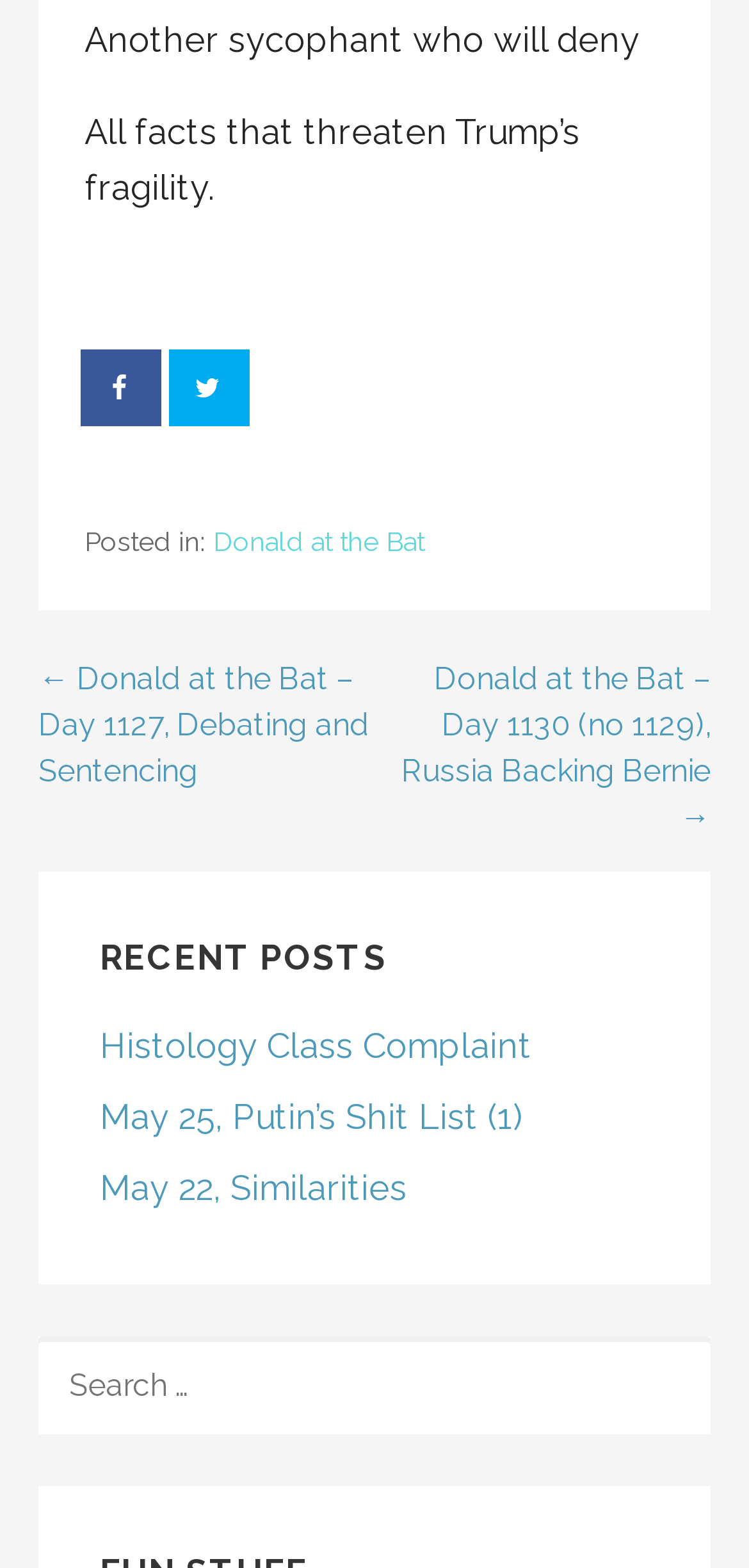Locate the bounding box coordinates of the segment that needs to be clicked to meet this instruction: "View post 'May 25, Putin’s Shit List (1)'".

[0.133, 0.699, 0.697, 0.725]